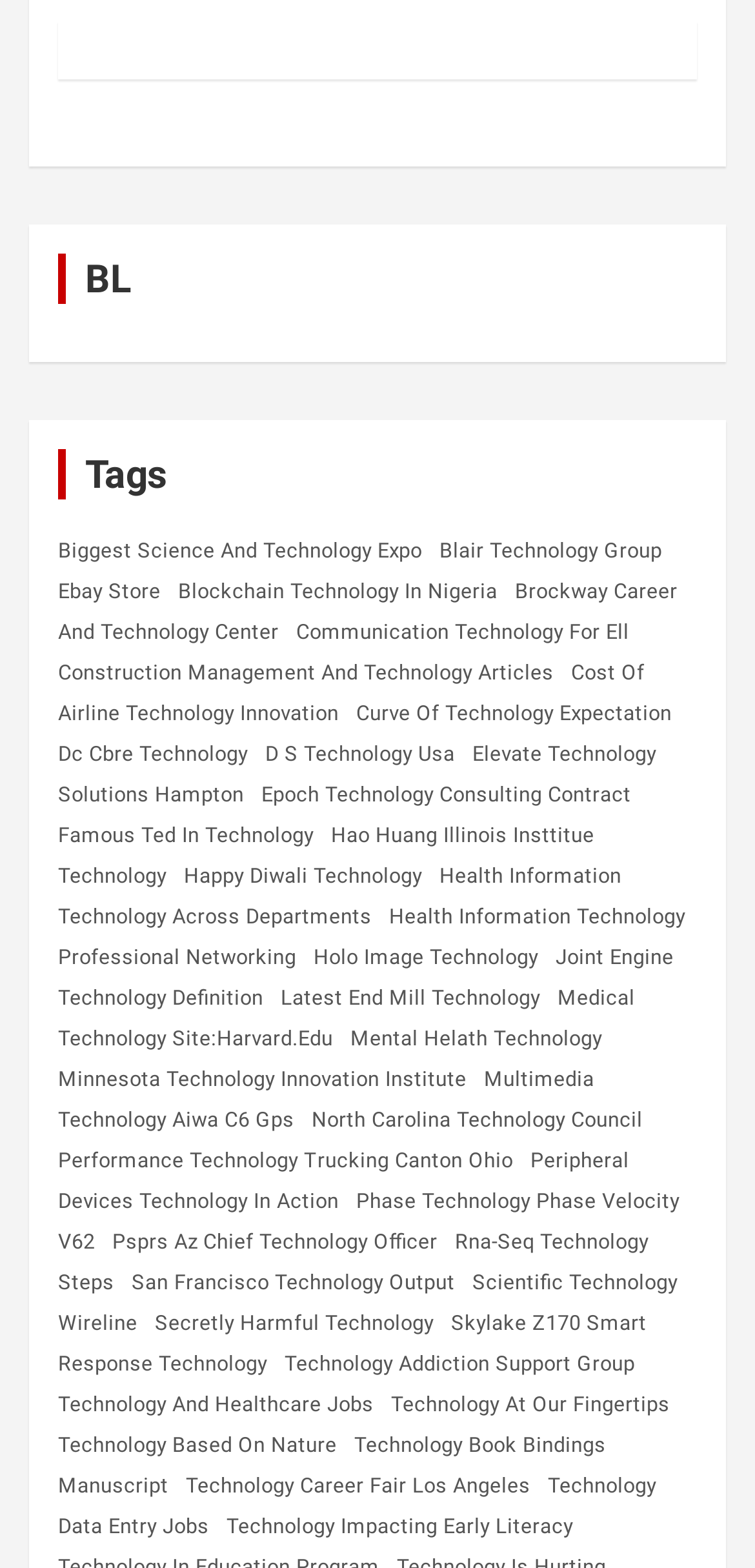Determine the bounding box coordinates for the region that must be clicked to execute the following instruction: "Click on 'Biggest Science And Technology Expo'".

[0.077, 0.331, 0.559, 0.372]